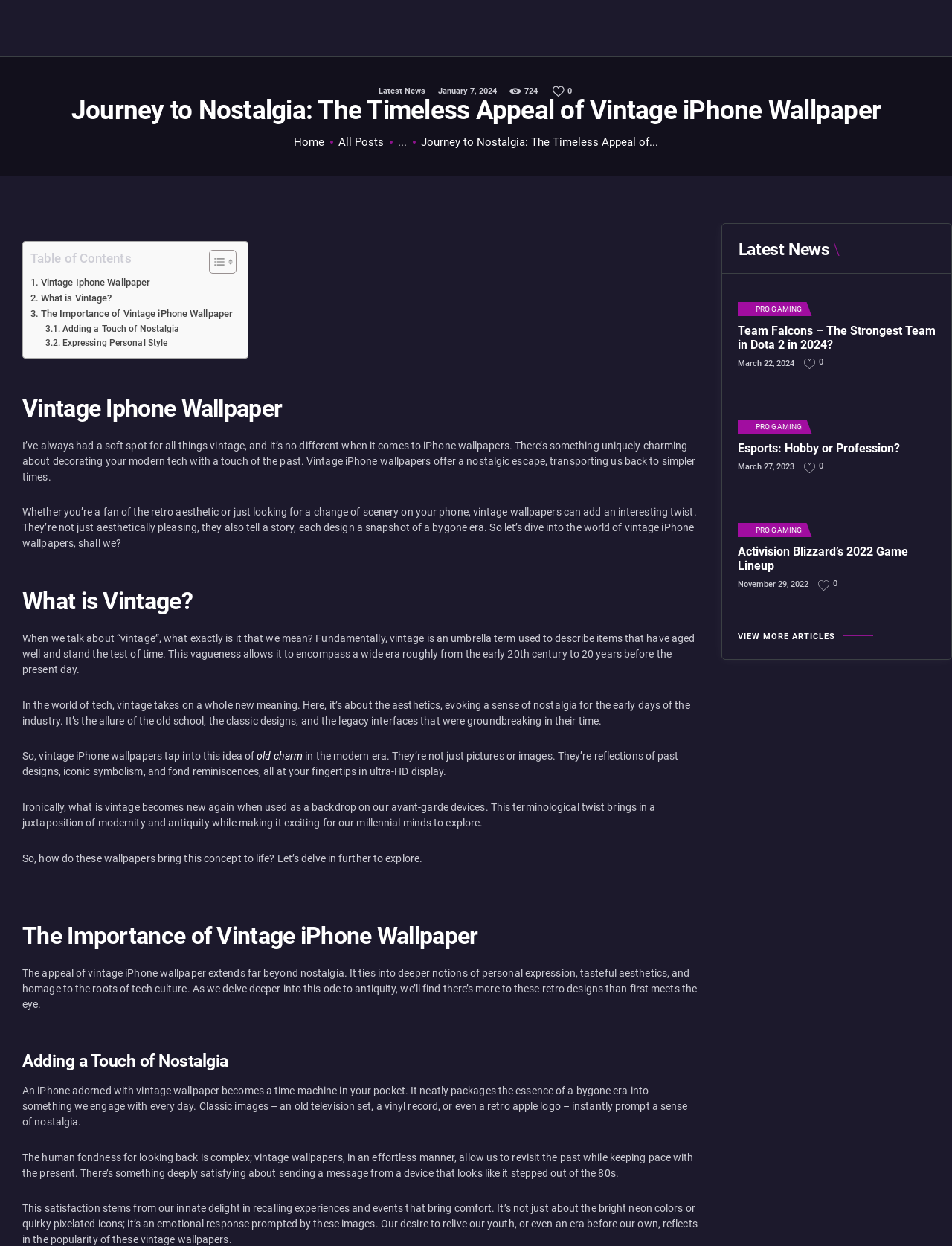Provide your answer to the question using just one word or phrase: What is the effect of using vintage iPhone wallpapers on modern devices?

Juxtaposition of modernity and antiquity